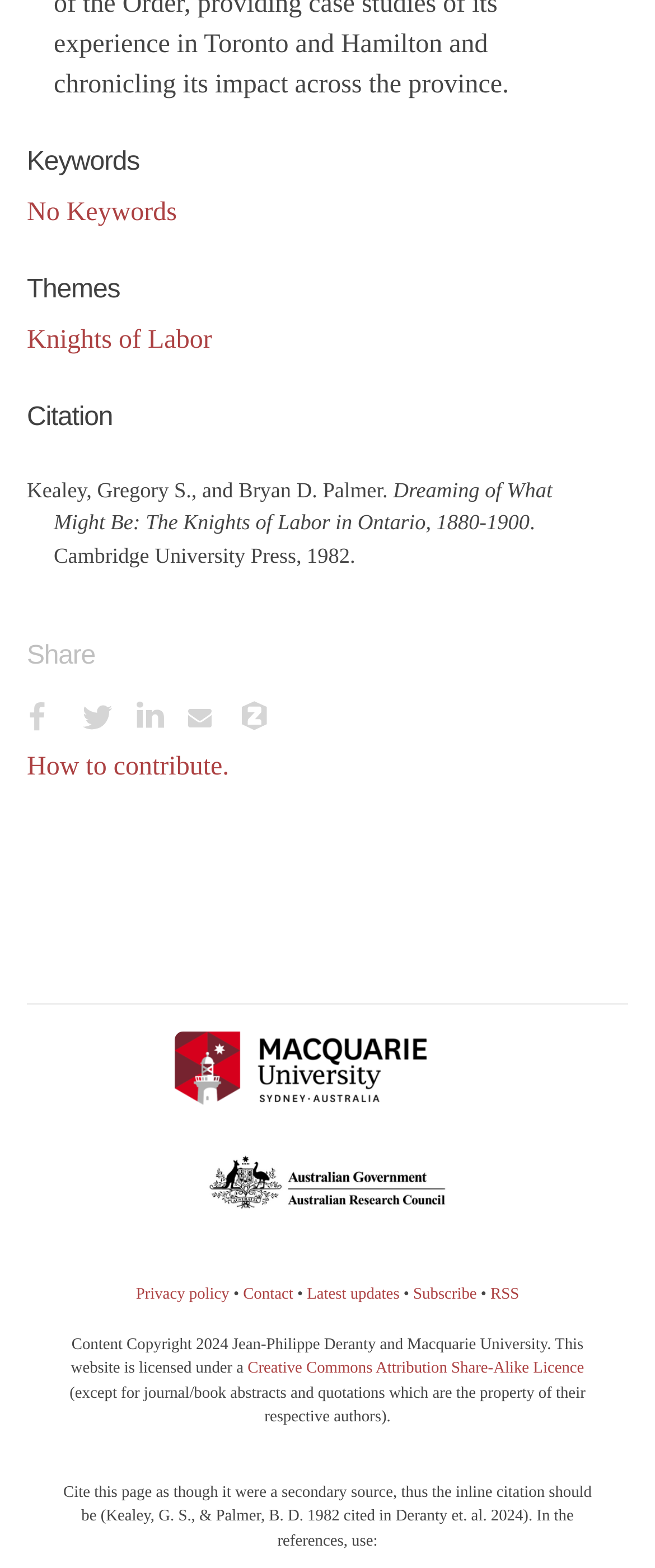Please identify the bounding box coordinates of the clickable element to fulfill the following instruction: "Read the citation". The coordinates should be four float numbers between 0 and 1, i.e., [left, top, right, bottom].

[0.041, 0.256, 0.959, 0.278]